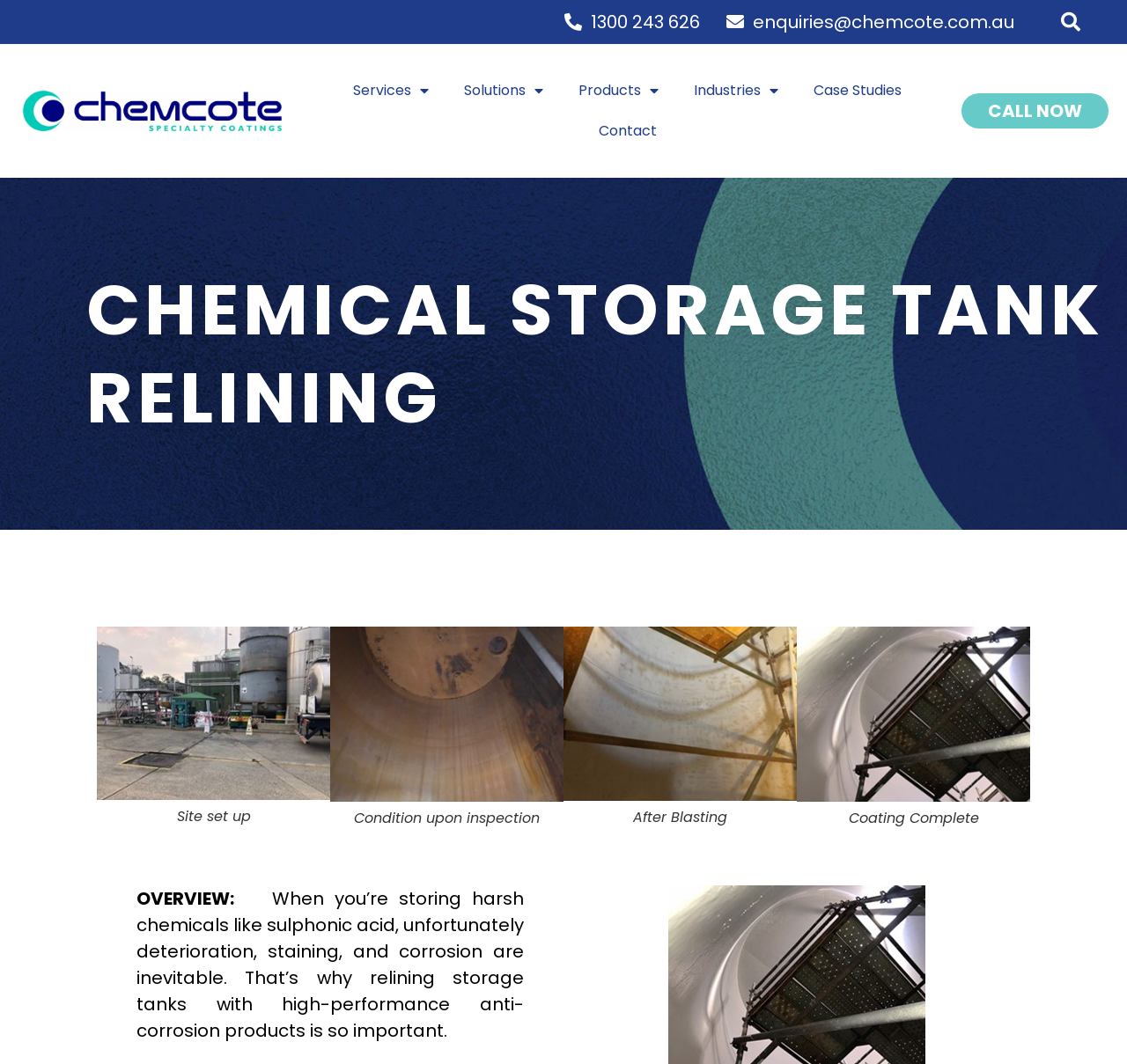Pinpoint the bounding box coordinates of the element that must be clicked to accomplish the following instruction: "Click the I Fruttati - Pear link". The coordinates should be in the format of four float numbers between 0 and 1, i.e., [left, top, right, bottom].

None